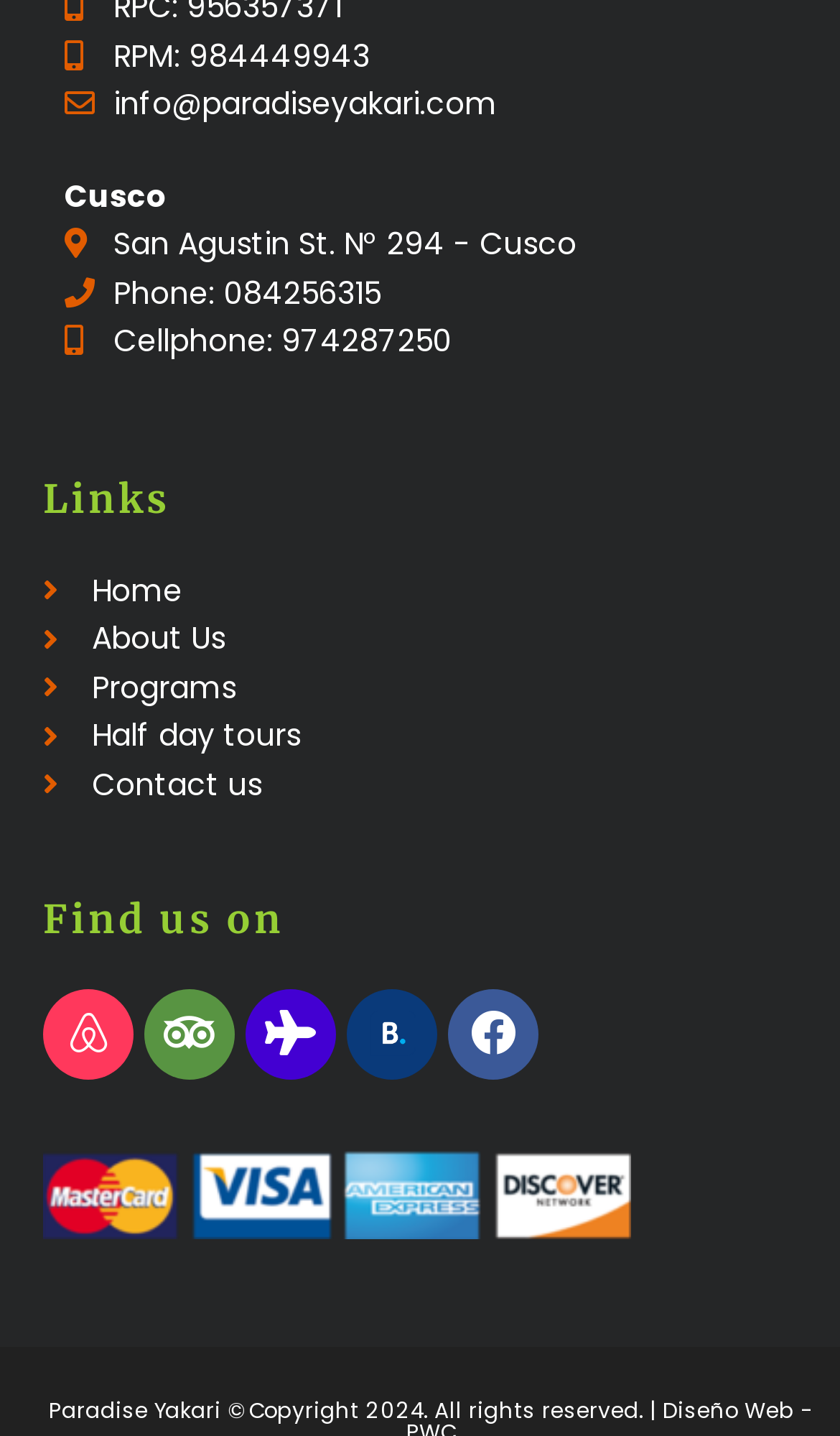Find the bounding box coordinates for the area that must be clicked to perform this action: "View 'Paradise Yakari Tours'".

[0.413, 0.689, 0.521, 0.752]